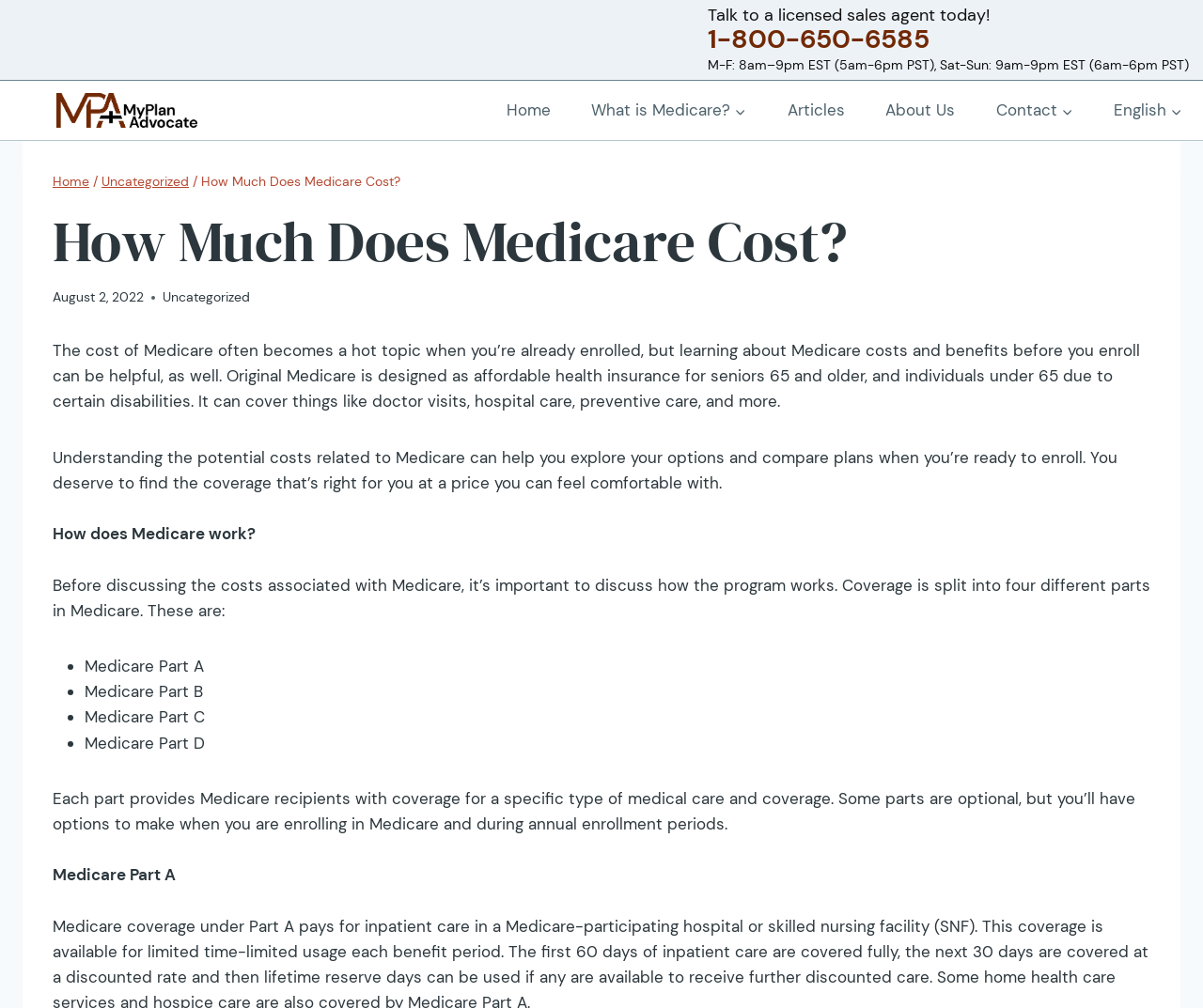Give a succinct answer to this question in a single word or phrase: 
What is the purpose of Original Medicare?

Affordable health insurance for seniors 65 and older